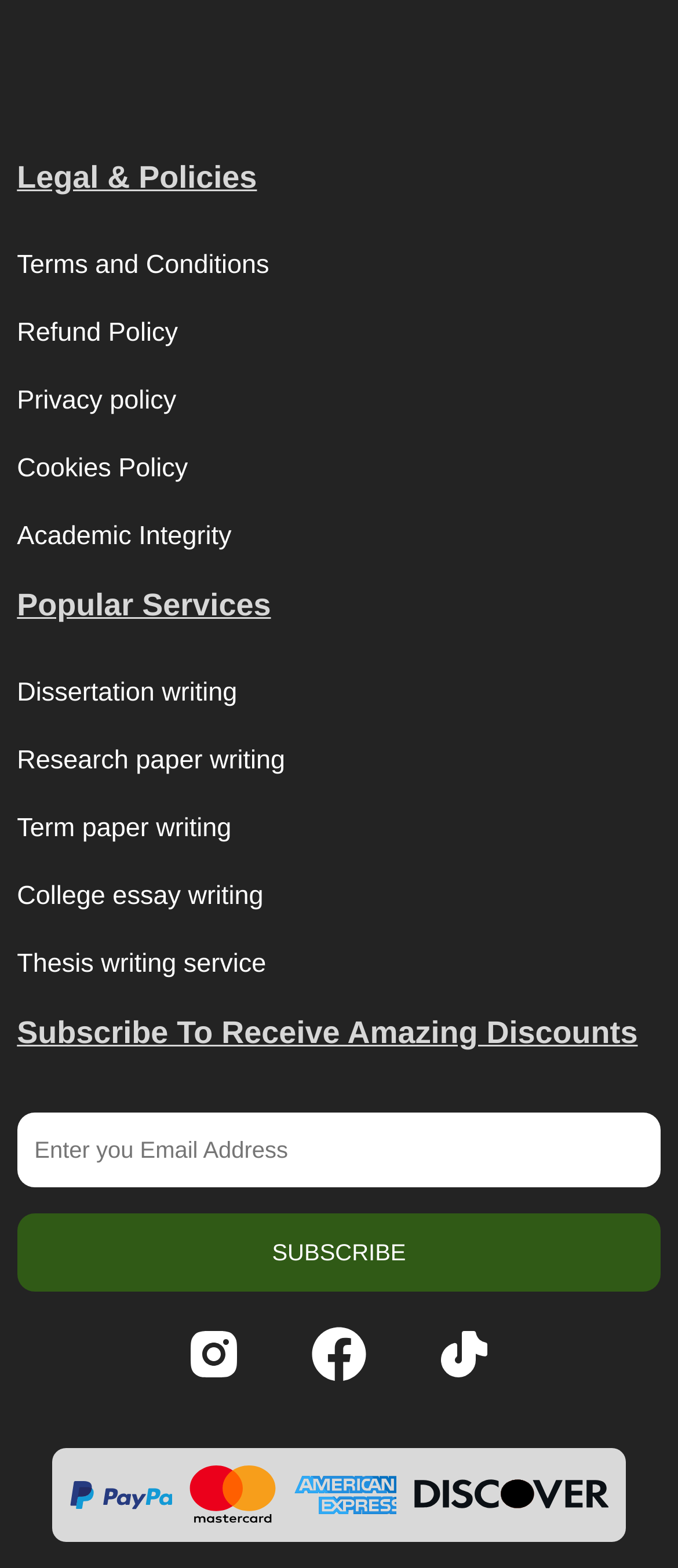Determine the bounding box coordinates for the area that needs to be clicked to fulfill this task: "Click on Terms and Conditions". The coordinates must be given as four float numbers between 0 and 1, i.e., [left, top, right, bottom].

[0.025, 0.147, 0.397, 0.191]